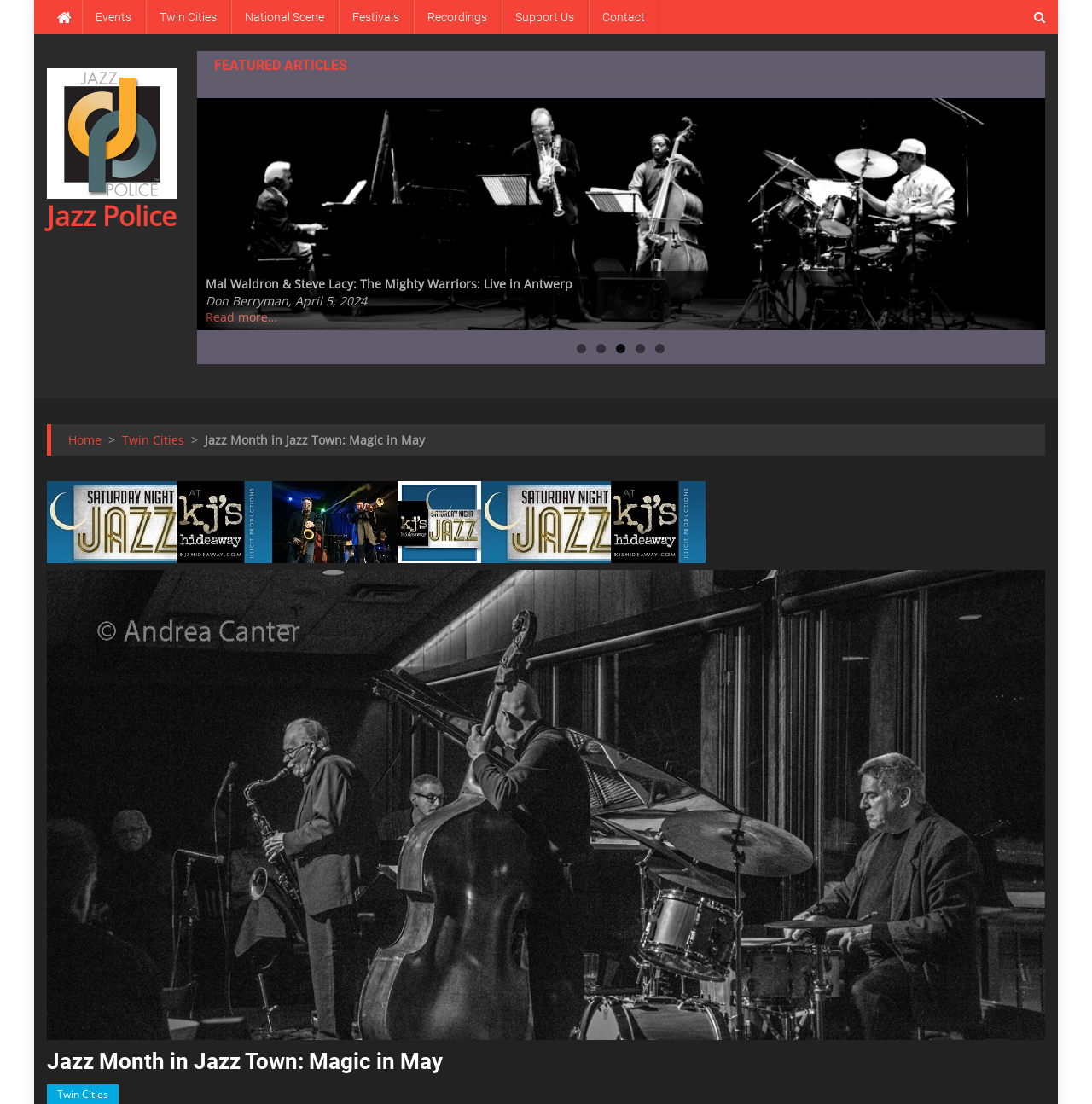How many pages of articles are there?
Give a one-word or short-phrase answer derived from the screenshot.

5